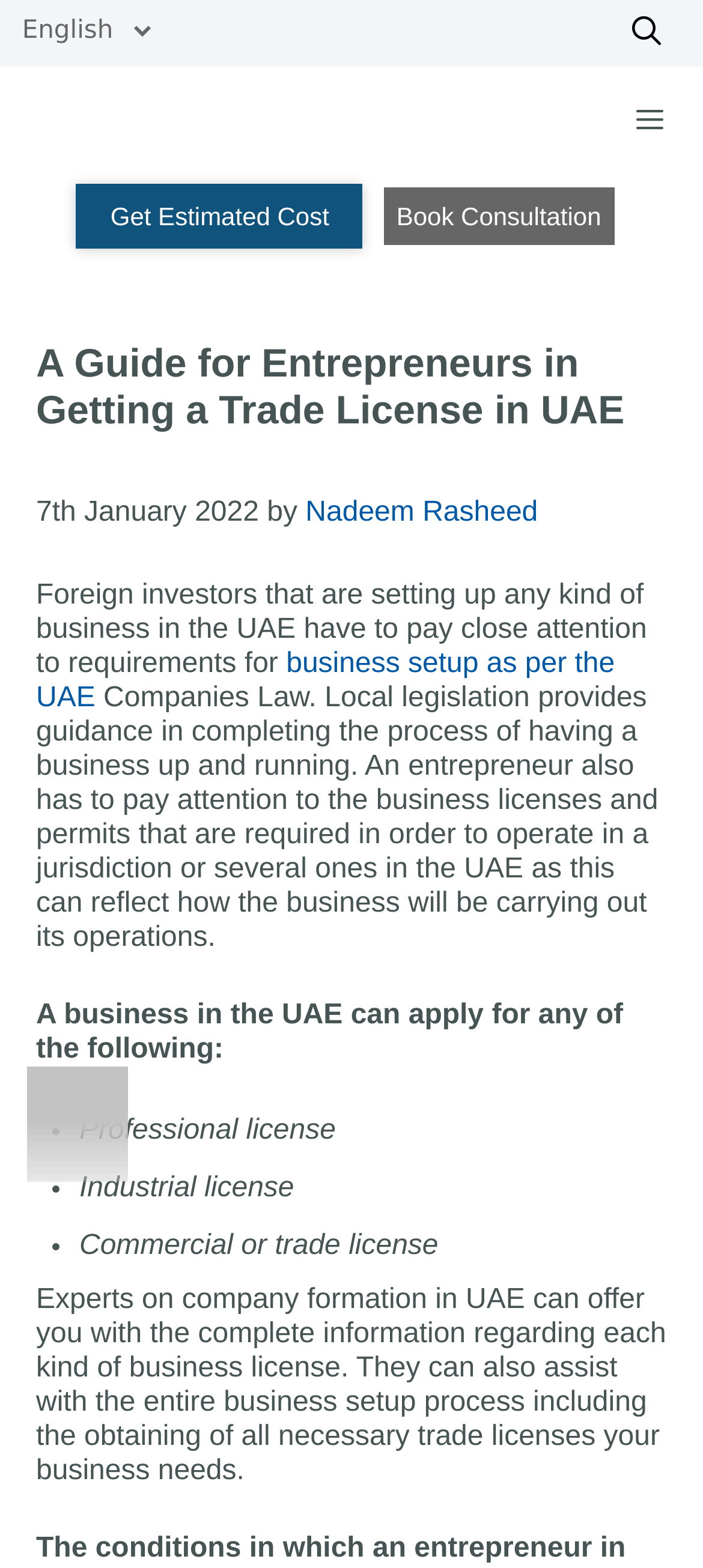Locate the bounding box coordinates of the element that needs to be clicked to carry out the instruction: "Search using the search icon". The coordinates should be given as four float numbers ranging from 0 to 1, i.e., [left, top, right, bottom].

[0.893, 0.009, 0.946, 0.033]